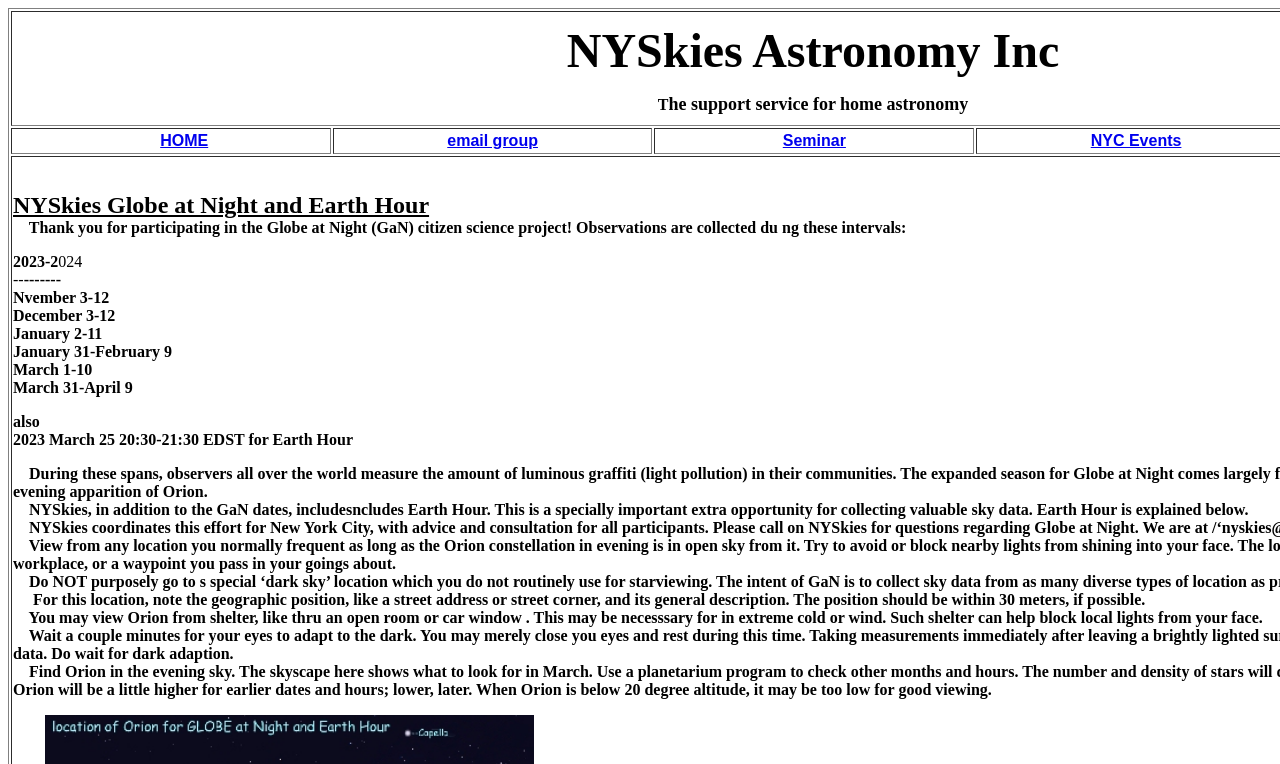Elaborate on the webpage's design and content in a detailed caption.

The webpage is about NYSkies Globe at Night and Earth Hour. At the top, there are five links: "HOME", "email group", "Seminar", and "NYC Events", which are aligned horizontally and take up about half of the screen width. 

Below these links, there are seven lines of text, each indicating a date range, such as "Nvember 3-12", "December 3-12", and so on. These date ranges are listed vertically, one below the other, and are positioned at the left side of the screen.

Following the date ranges, there is a paragraph of text that explains the importance of Earth Hour, which is an opportunity for collecting valuable sky data. This paragraph is positioned below the date ranges and spans almost the entire screen width.

Below this paragraph, there are two more blocks of text. The first one provides instructions for noting the geographic position of a location, and the second one suggests viewing Orion from a shelter, such as an open room or car window, to block local lights from one's face. These two blocks of text are positioned below the previous paragraph and are also aligned to the left side of the screen.